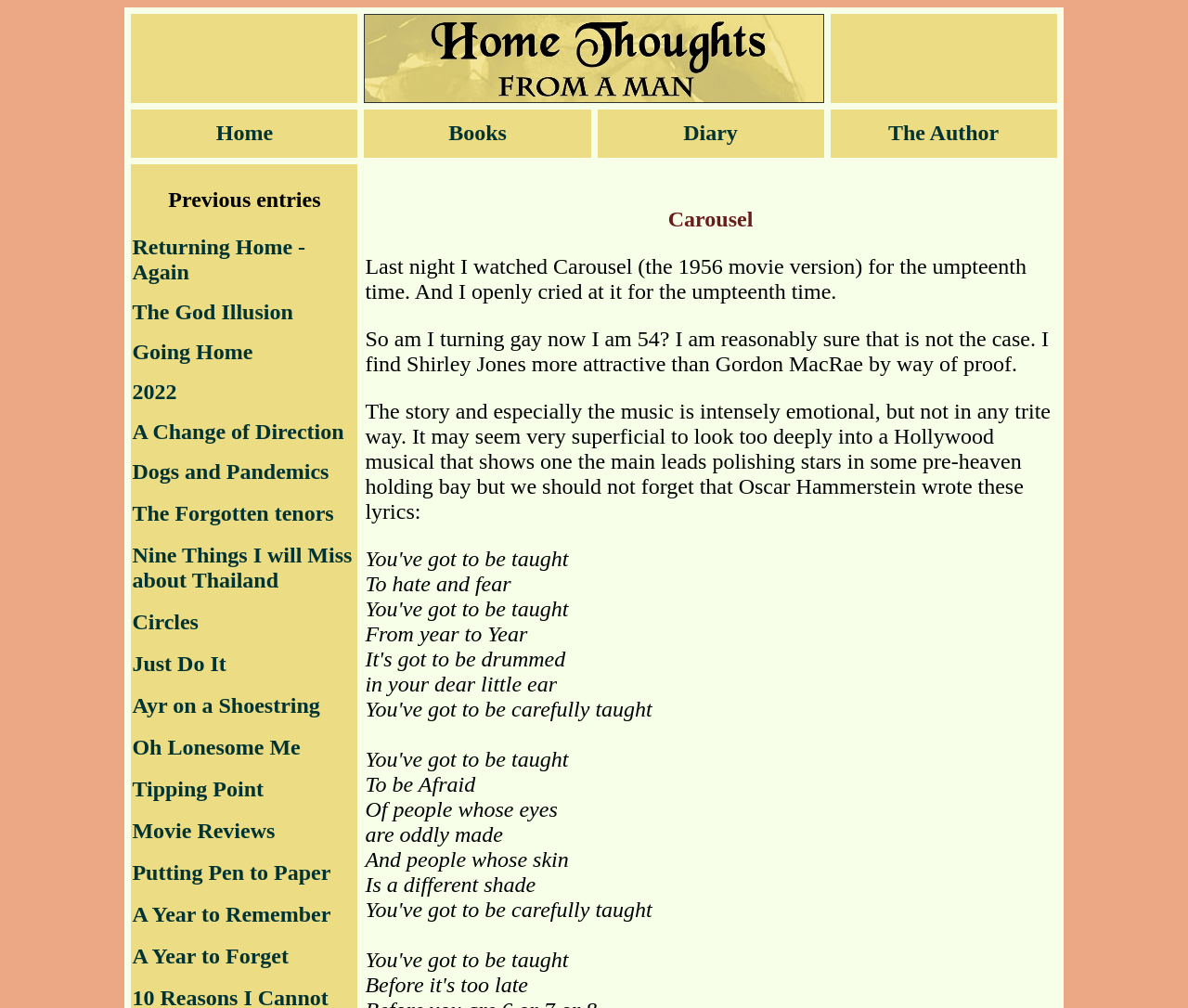Provide a brief response in the form of a single word or phrase:
What is the name of the first link in the Diary section?

Returning Home - Again